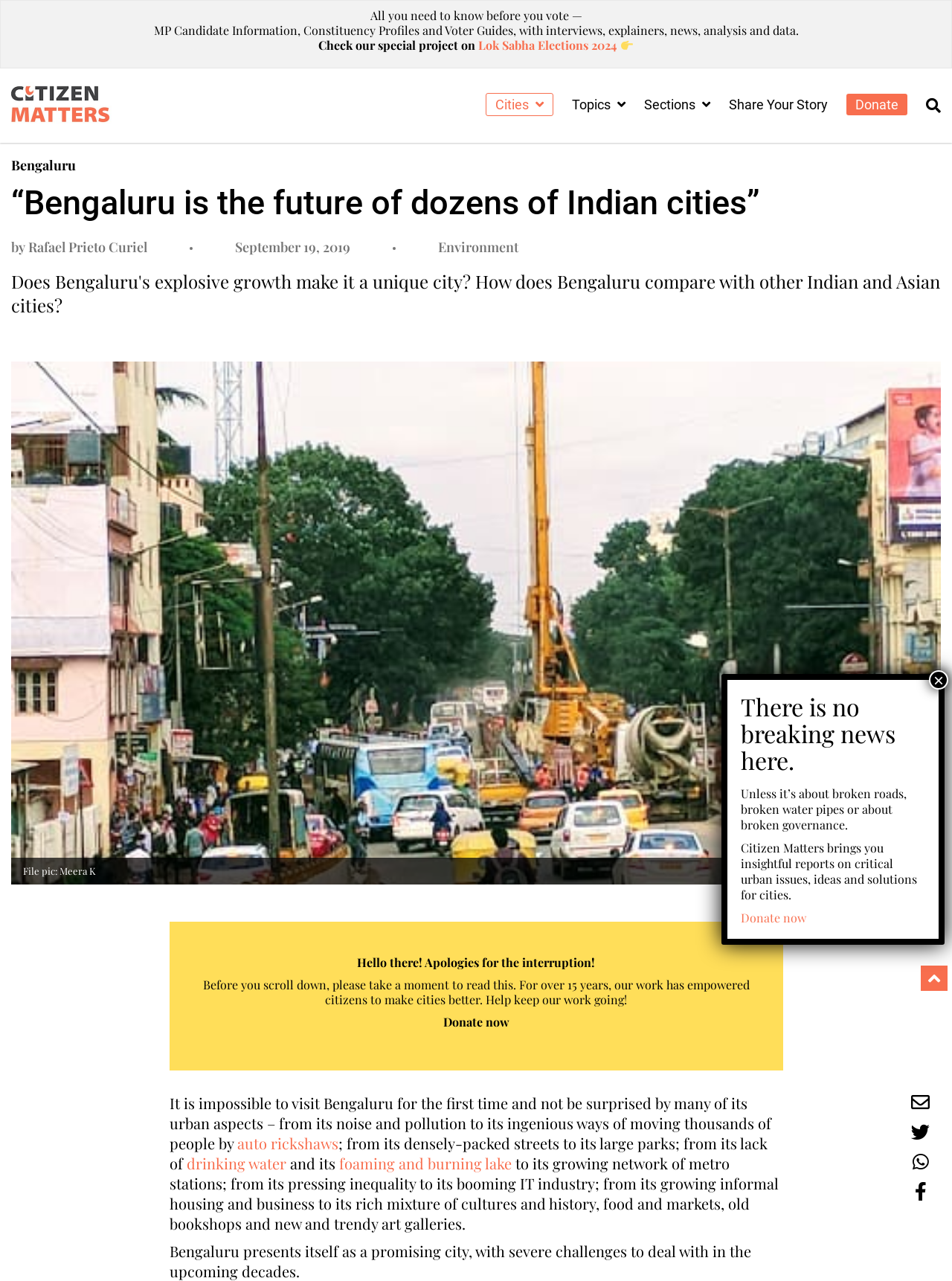What is the author of the article?
We need a detailed and exhaustive answer to the question. Please elaborate.

The author of the article is Rafael Prieto Curiel, as mentioned in the text 'by Rafael Prieto Curiel'.